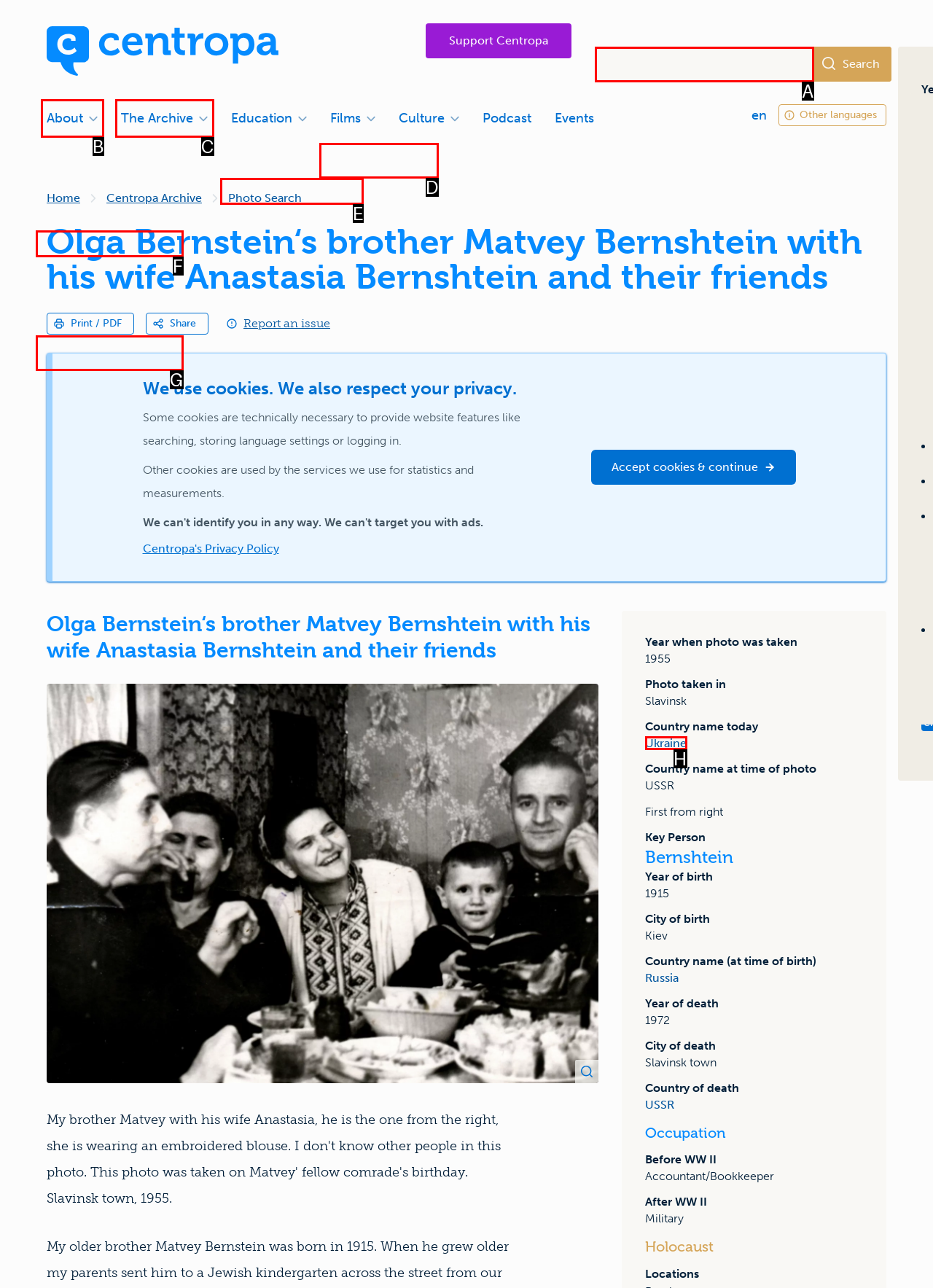Choose the HTML element to click for this instruction: Go to Ukraine Answer with the letter of the correct choice from the given options.

H